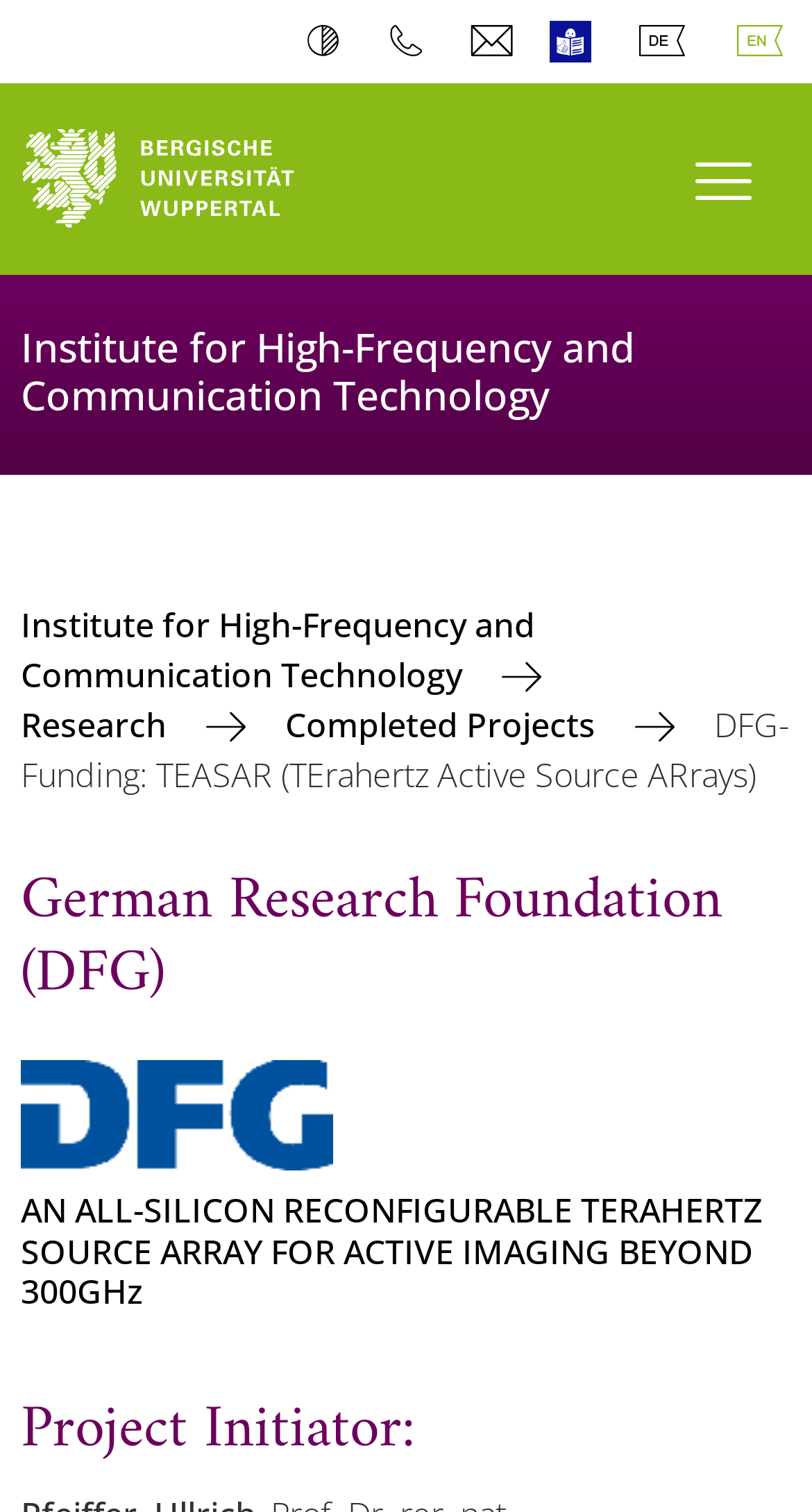Provide the bounding box coordinates of the UI element that matches the description: "title="go to front page"".

[0.026, 0.079, 0.474, 0.159]